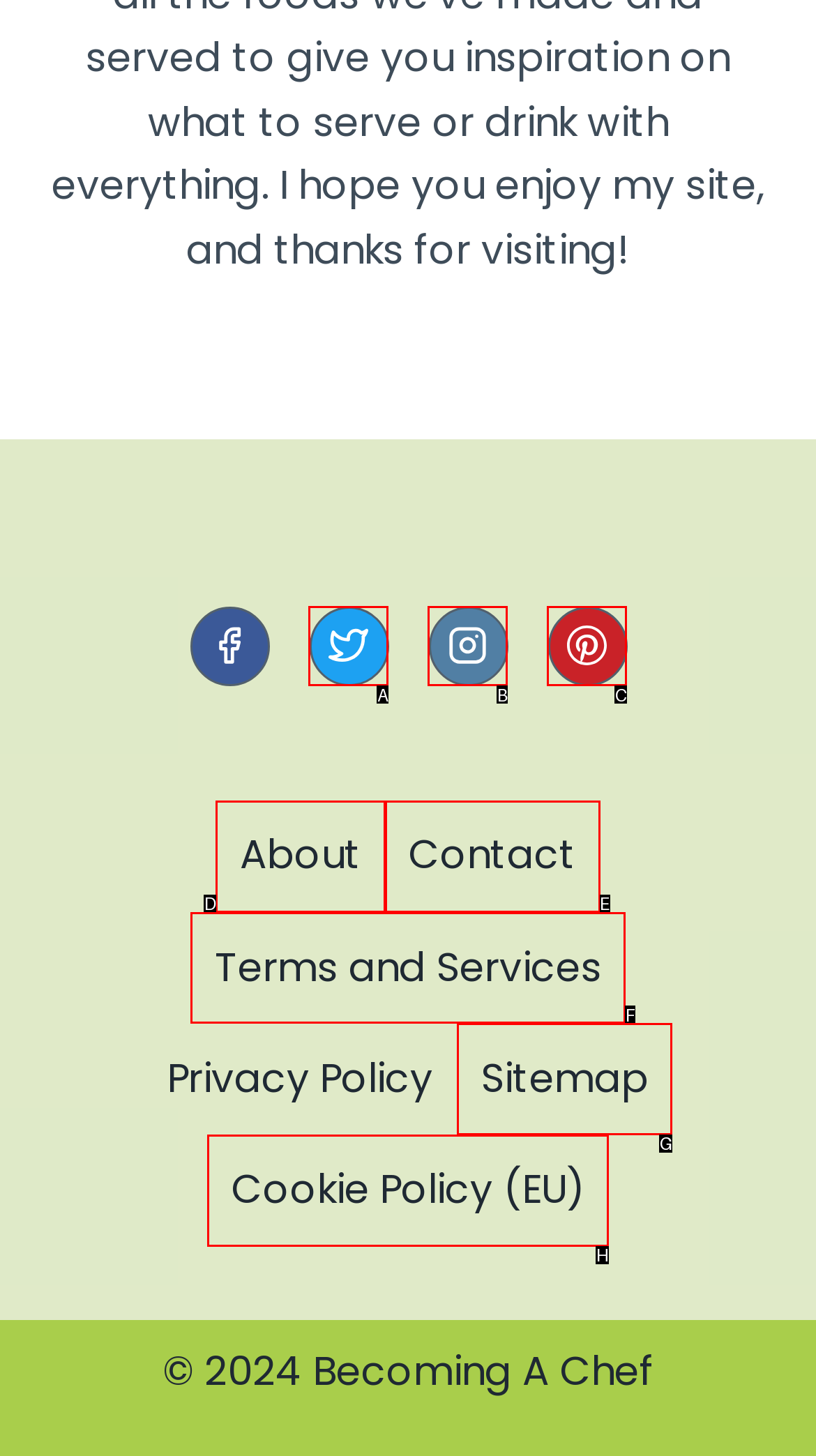Select the letter of the HTML element that best fits the description: Terms and Services
Answer with the corresponding letter from the provided choices.

F